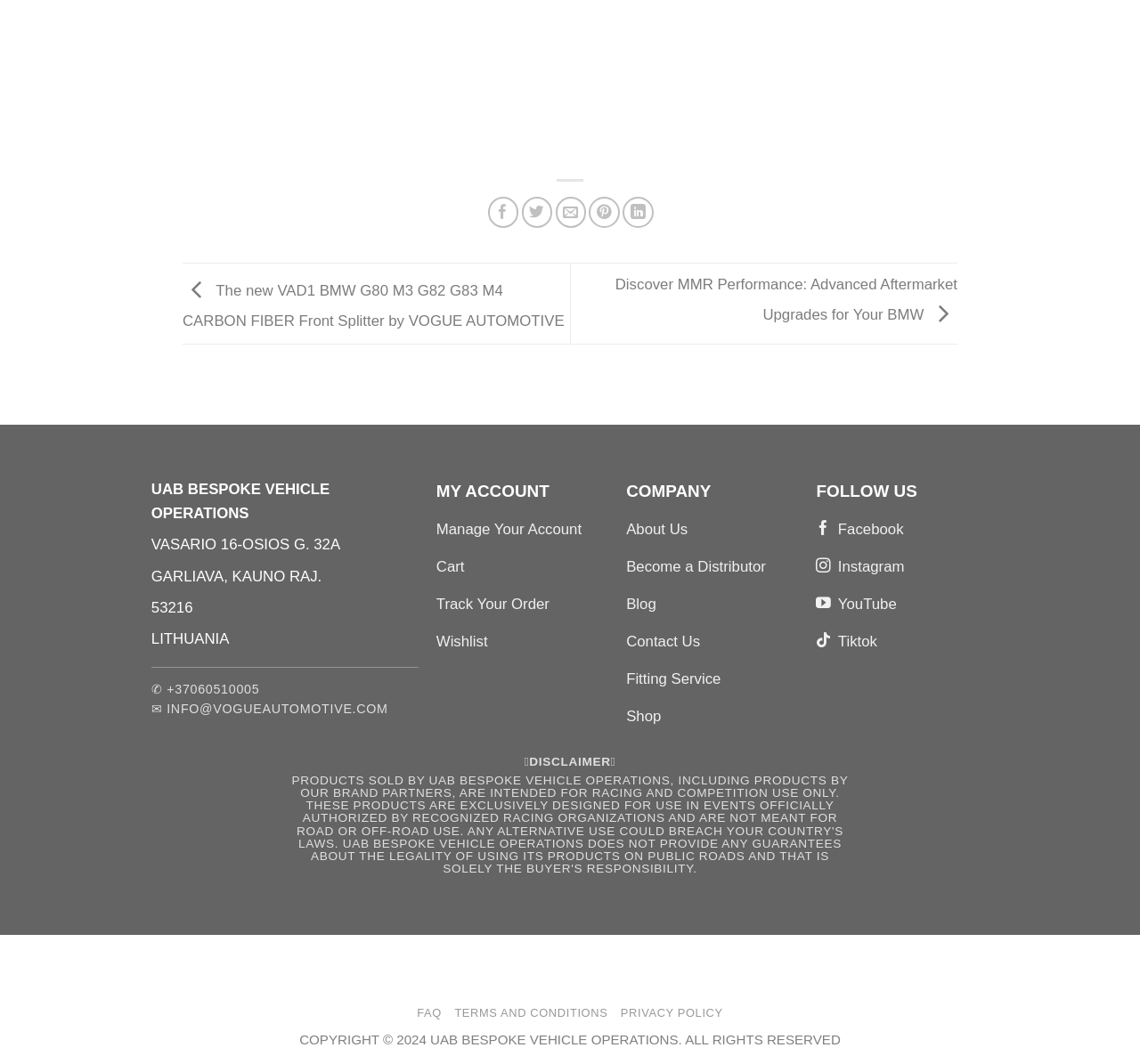Given the element description: "Cart", predict the bounding box coordinates of the UI element it refers to, using four float numbers between 0 and 1, i.e., [left, top, right, bottom].

[0.383, 0.518, 0.534, 0.553]